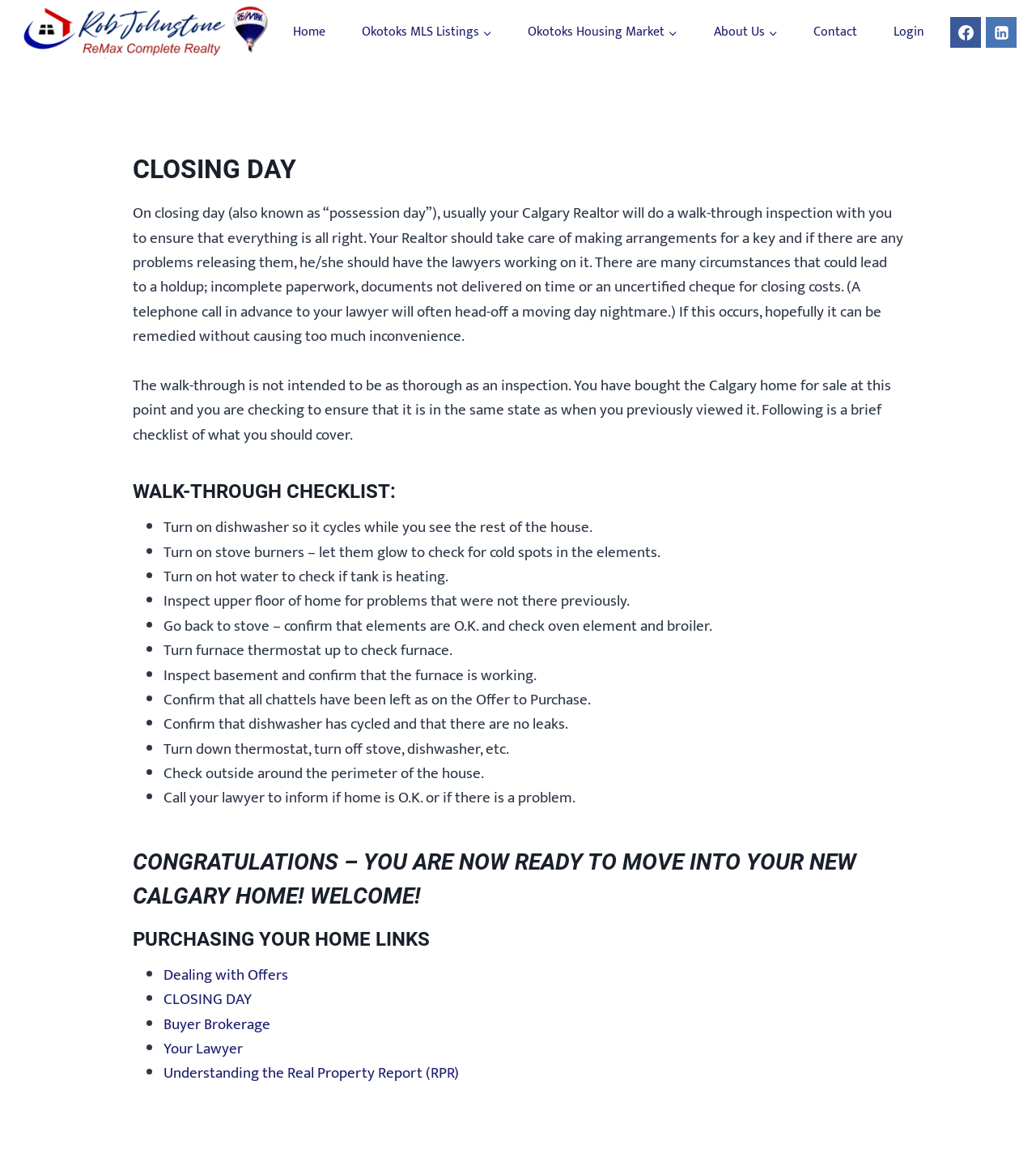What is the purpose of the walk-through inspection?
Please provide a comprehensive answer based on the details in the screenshot.

According to the webpage, the walk-through inspection is not intended to be as thorough as an inspection. It is to ensure that the house is in the same state as when previously viewed, and to check for any problems that may have arisen.